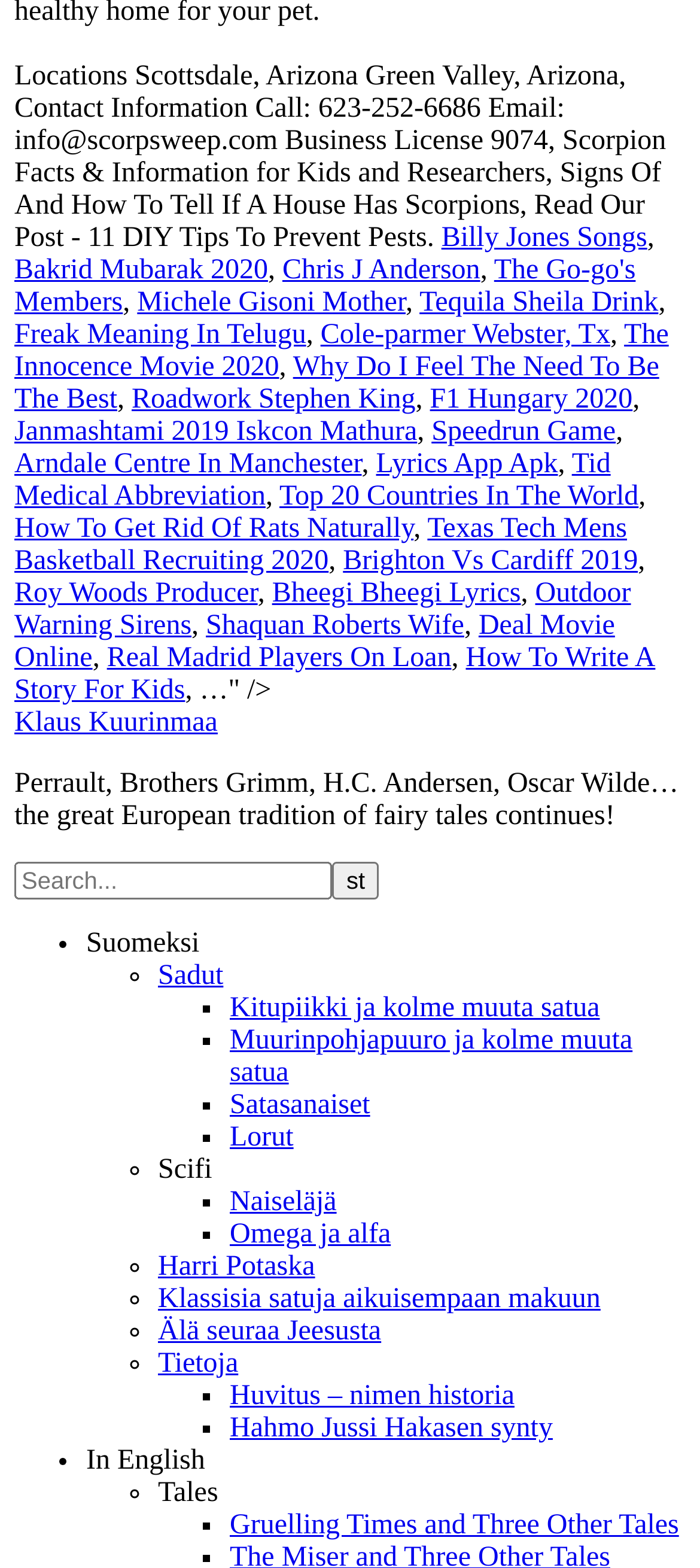Please locate the UI element described by "Deal Movie Online" and provide its bounding box coordinates.

[0.021, 0.389, 0.878, 0.429]